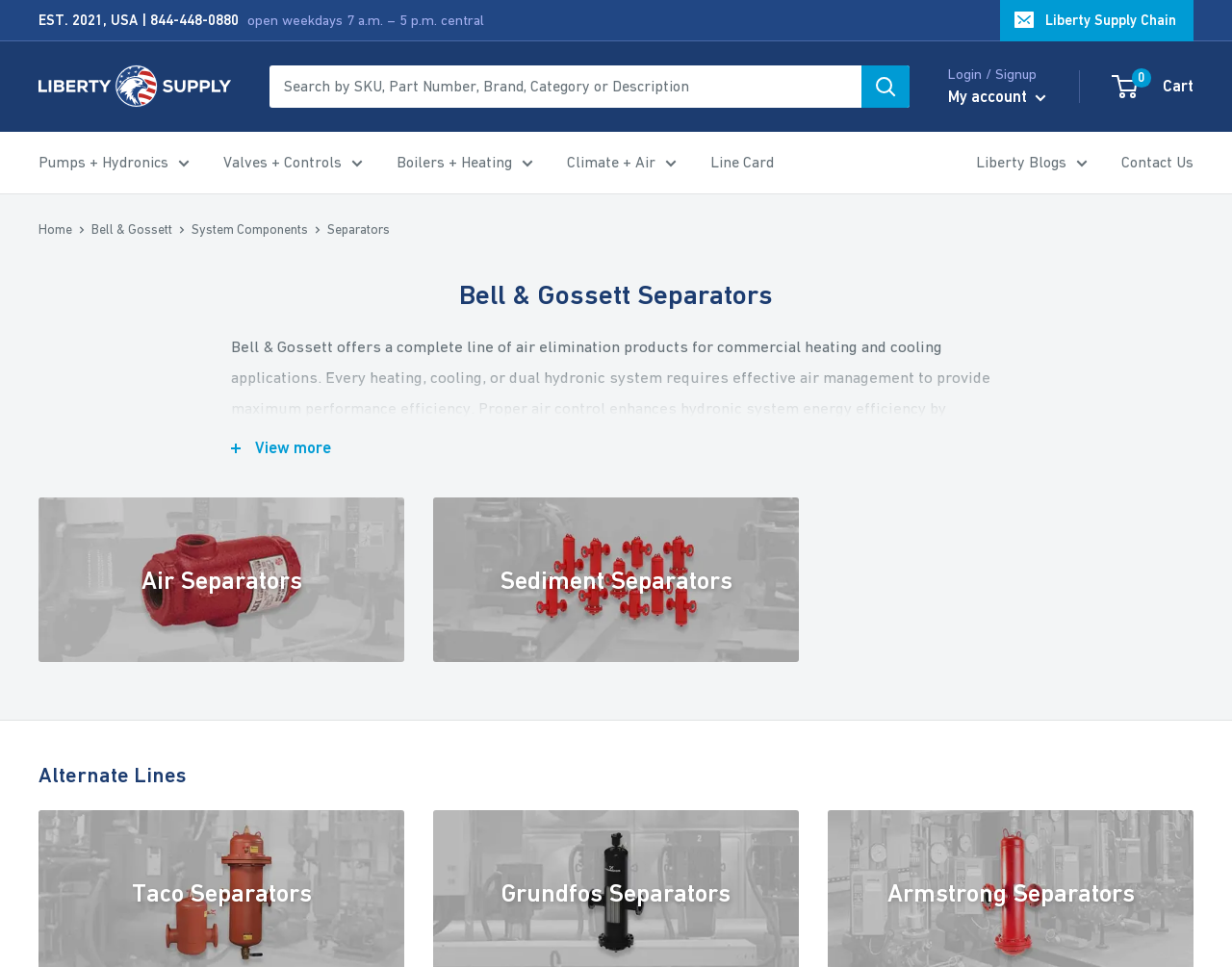Provide the bounding box coordinates of the HTML element this sentence describes: "Climate + Air". The bounding box coordinates consist of four float numbers between 0 and 1, i.e., [left, top, right, bottom].

[0.46, 0.153, 0.549, 0.183]